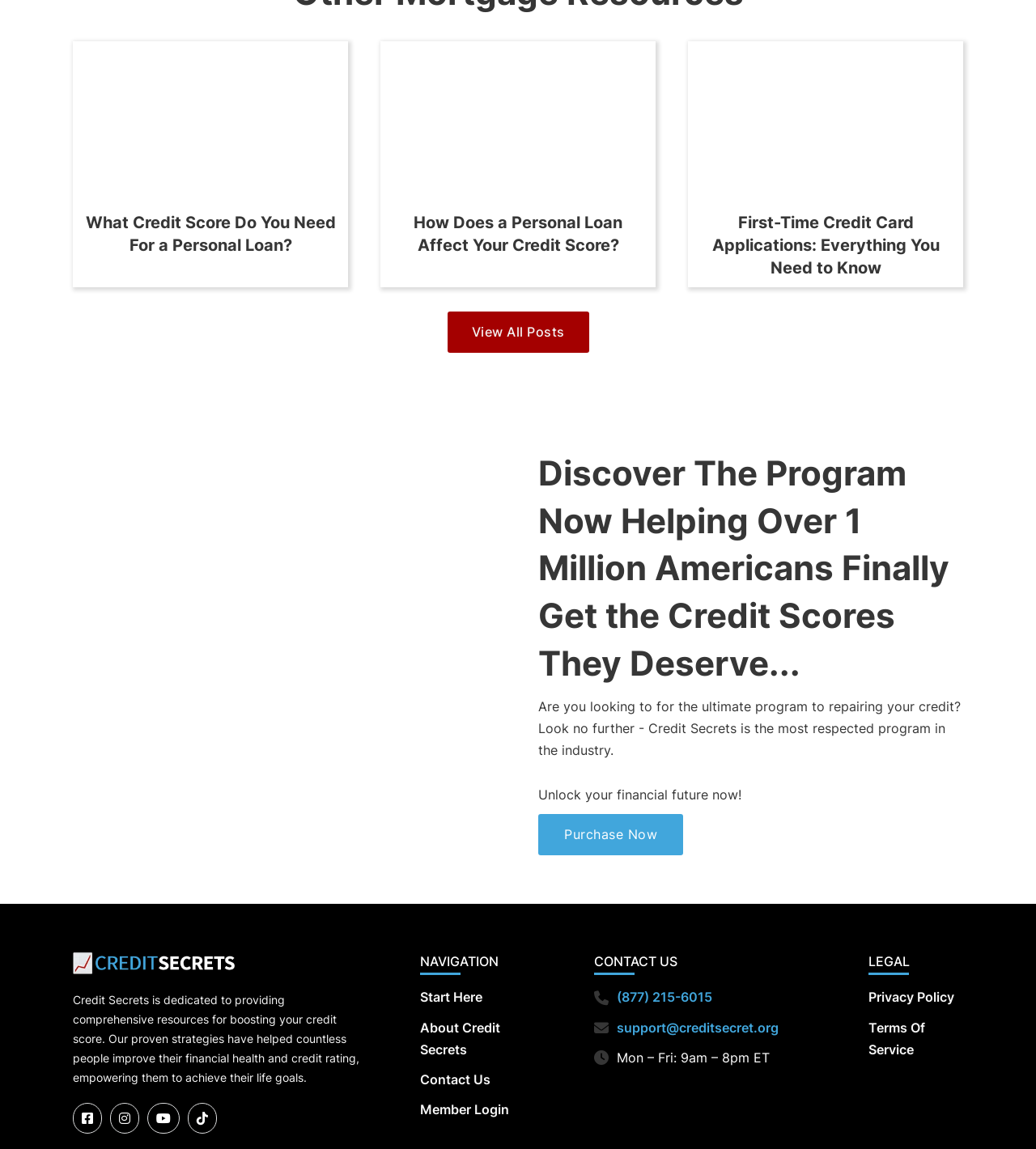How many navigation links are available?
From the image, respond with a single word or phrase.

4